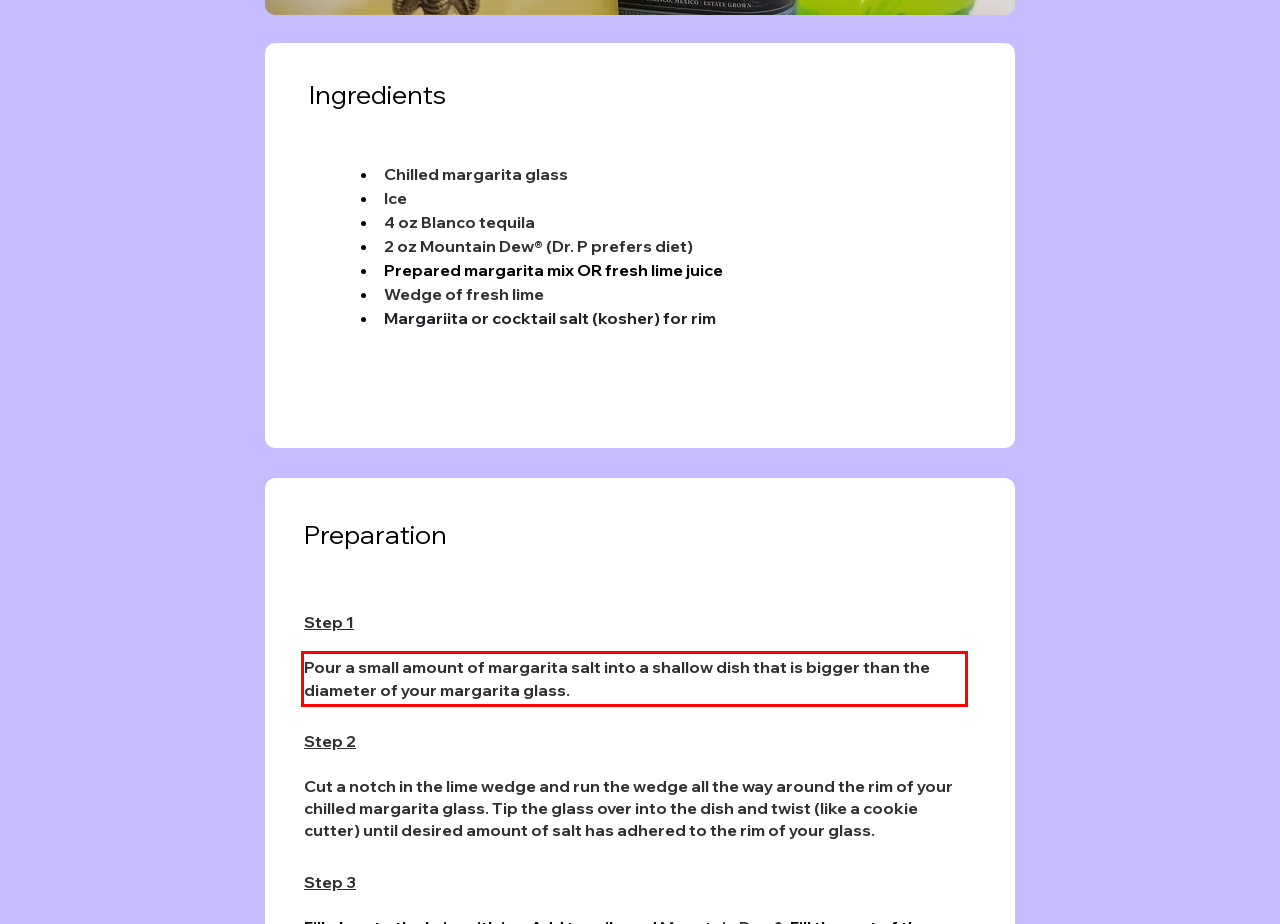Identify the red bounding box in the webpage screenshot and perform OCR to generate the text content enclosed.

Pour a small amount of margarita salt into a shallow dish that is bigger than the diameter of your margarita glass.